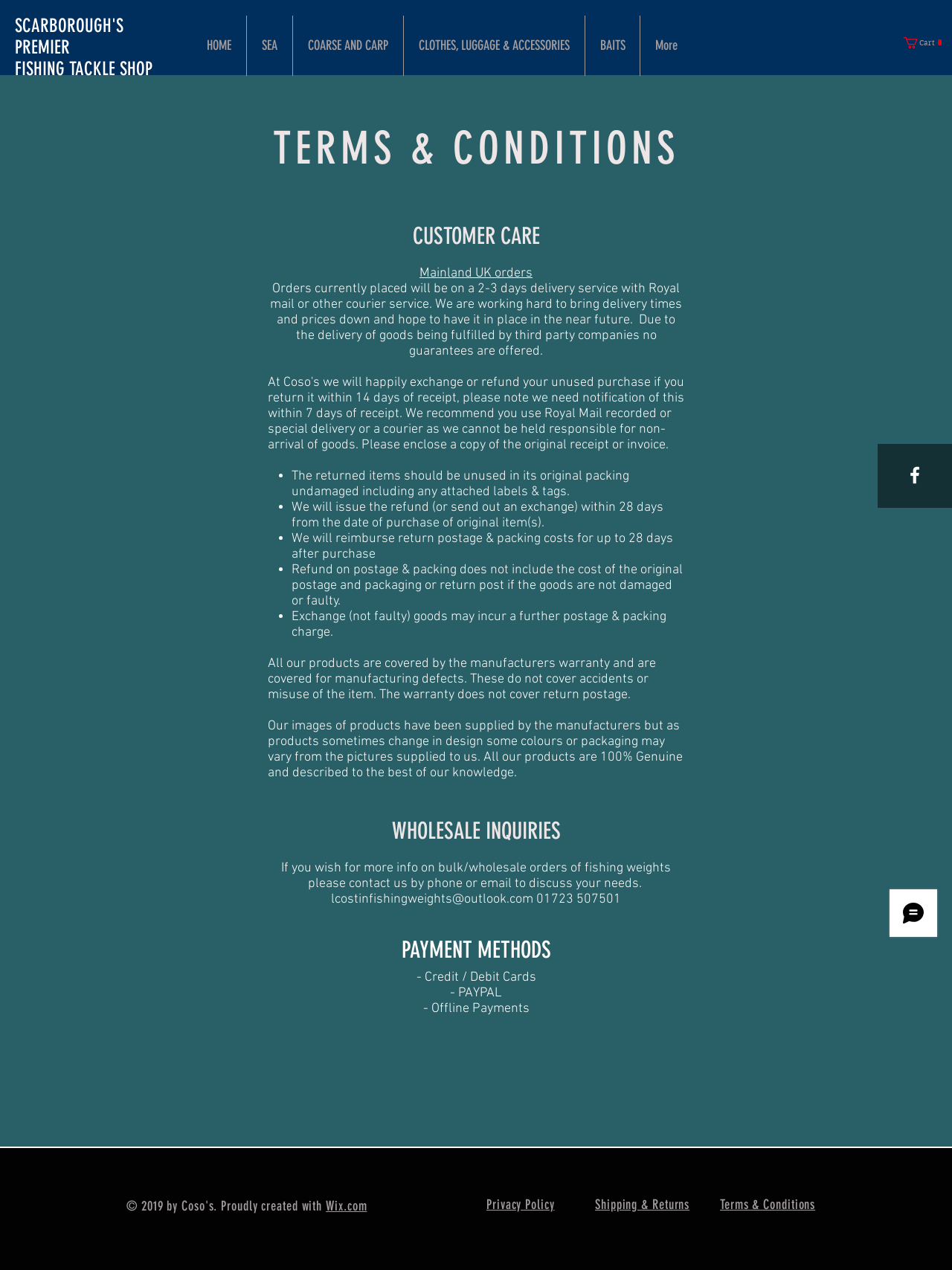Using the provided element description: "CLOTHES, LUGGAGE & ACCESSORIES", identify the bounding box coordinates. The coordinates should be four floats between 0 and 1 in the order [left, top, right, bottom].

[0.424, 0.012, 0.614, 0.06]